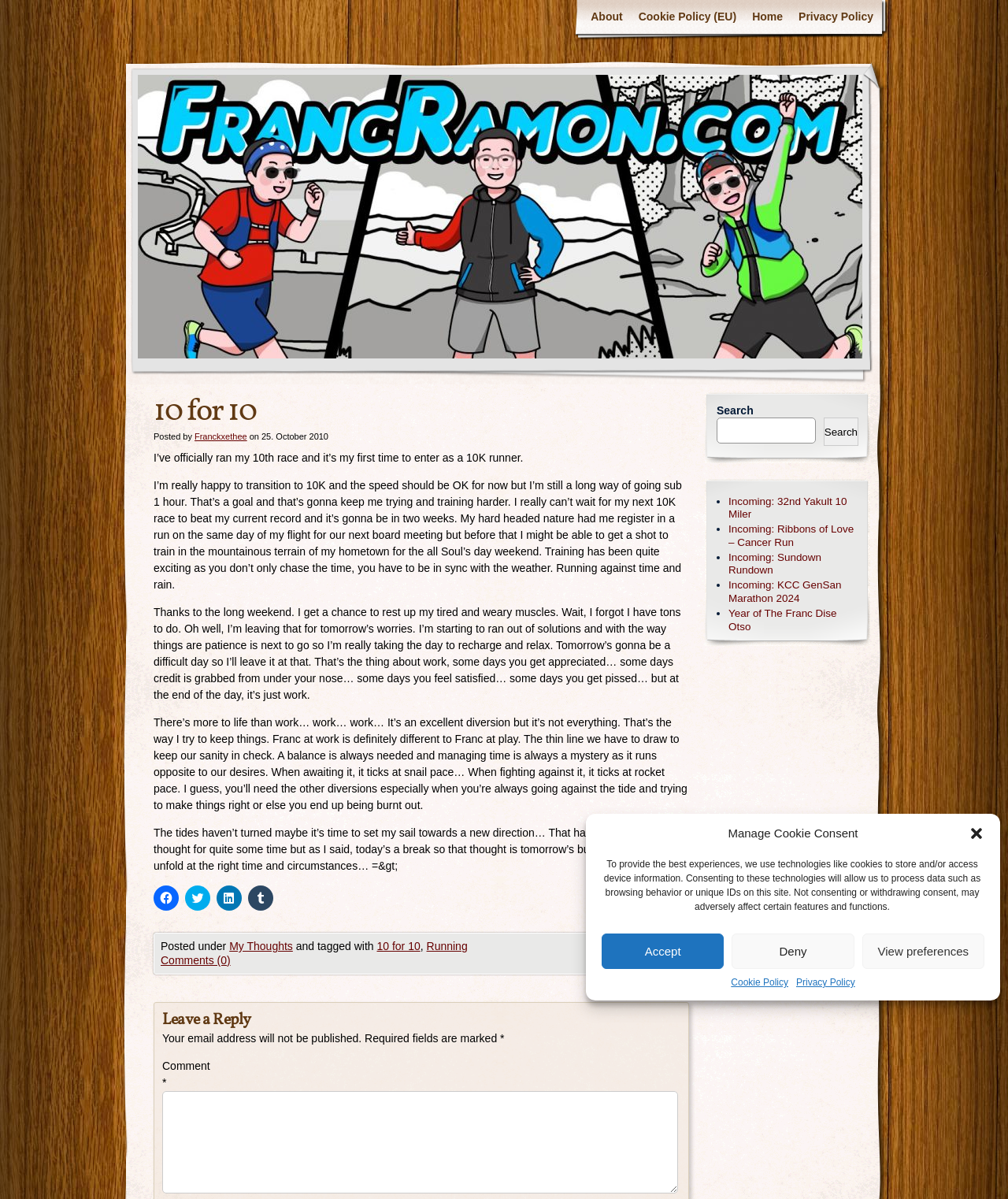Can you determine the bounding box coordinates of the area that needs to be clicked to fulfill the following instruction: "Search for something"?

[0.711, 0.348, 0.809, 0.37]